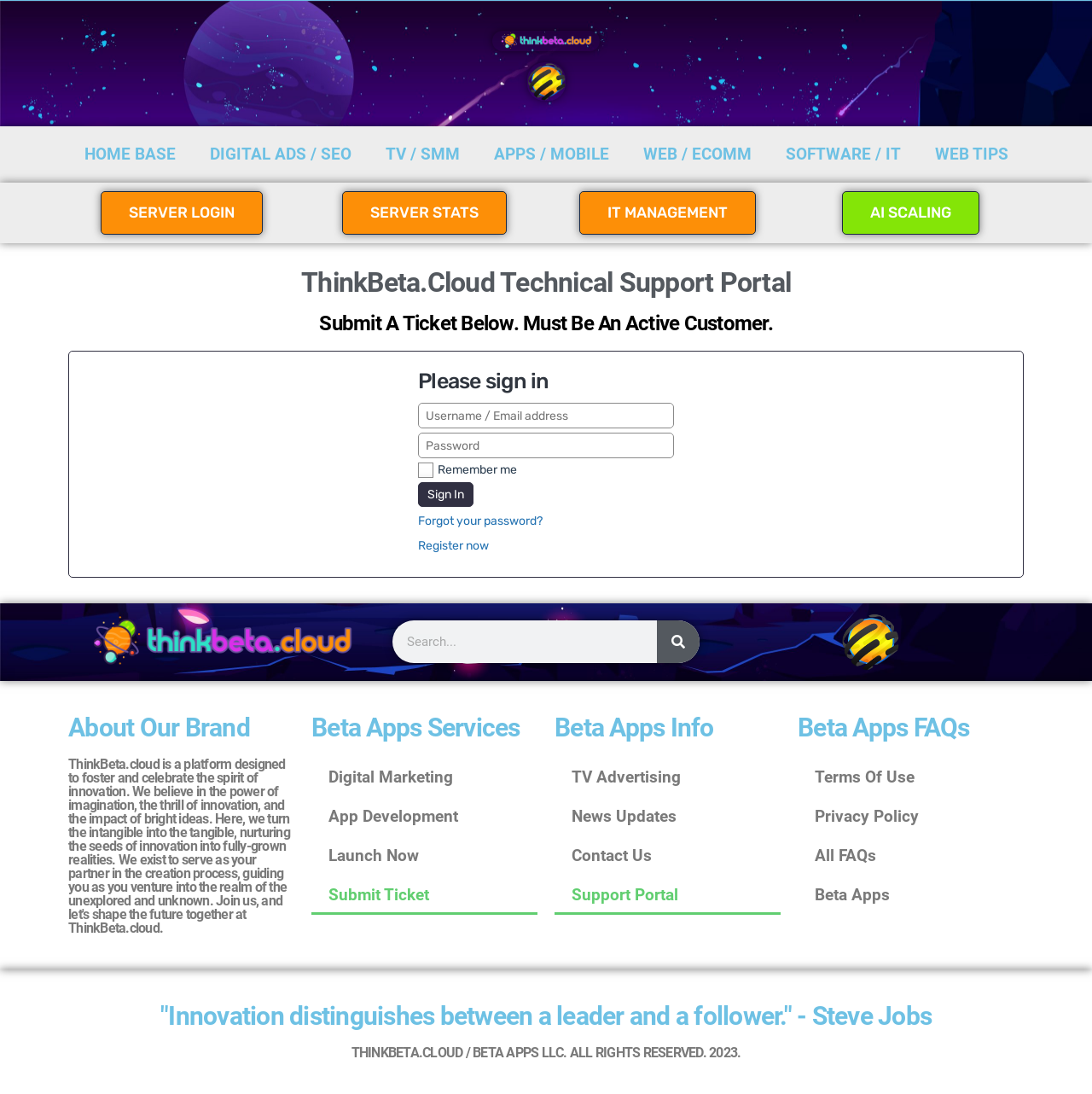Can you find and generate the webpage's heading?

ThinkBeta.Cloud Technical Support Portal